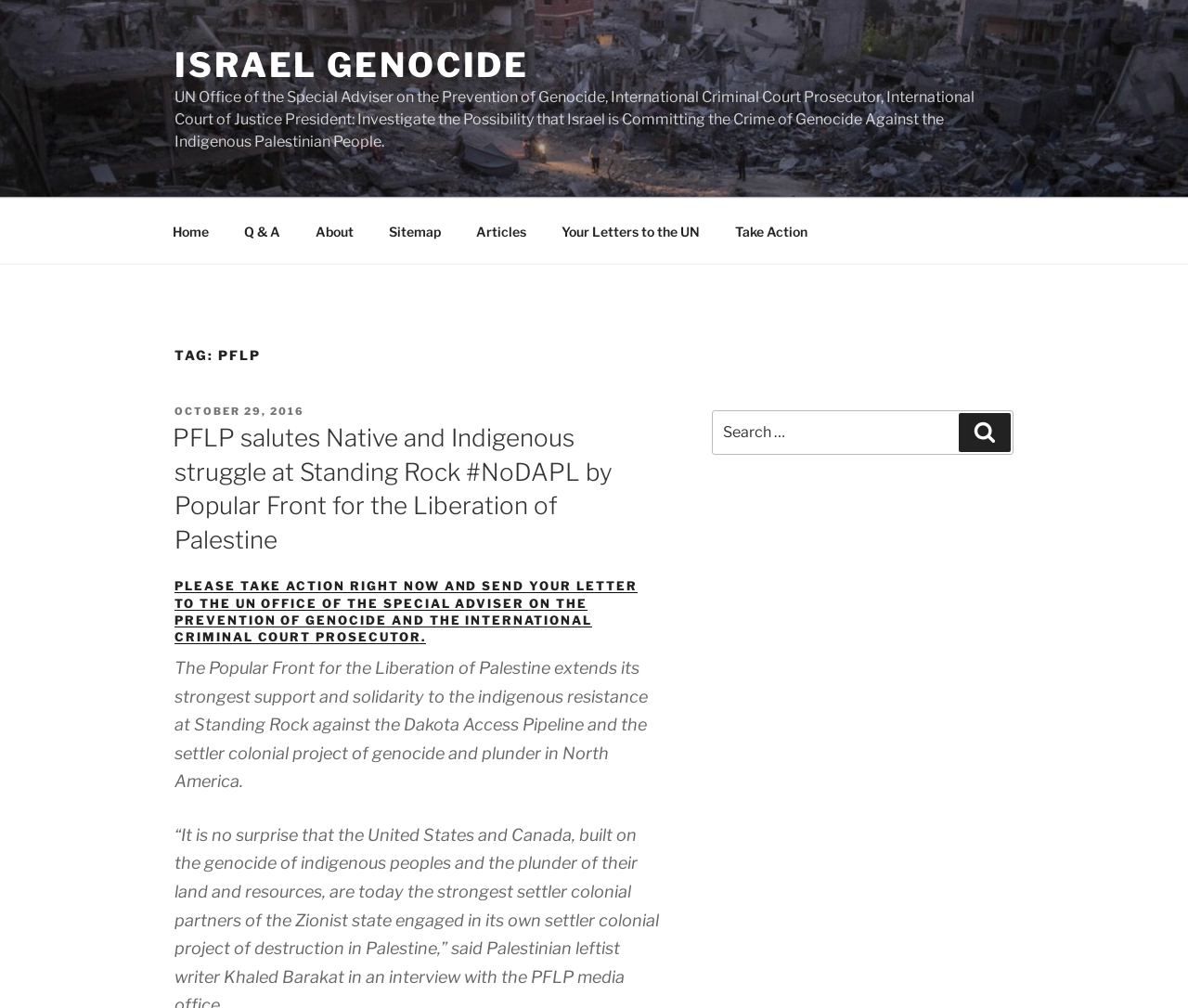What is the date of the post about Standing Rock?
Respond to the question with a single word or phrase according to the image.

October 29, 2016